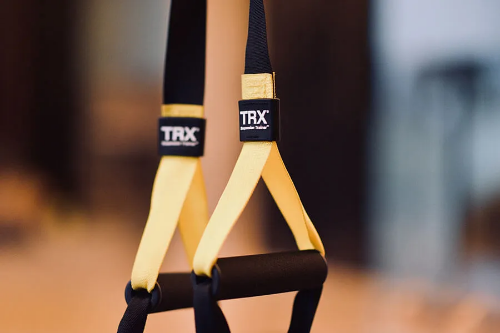What is the purpose of the TRX suspension trainers?
Give a single word or phrase as your answer by examining the image.

Bodyweight training